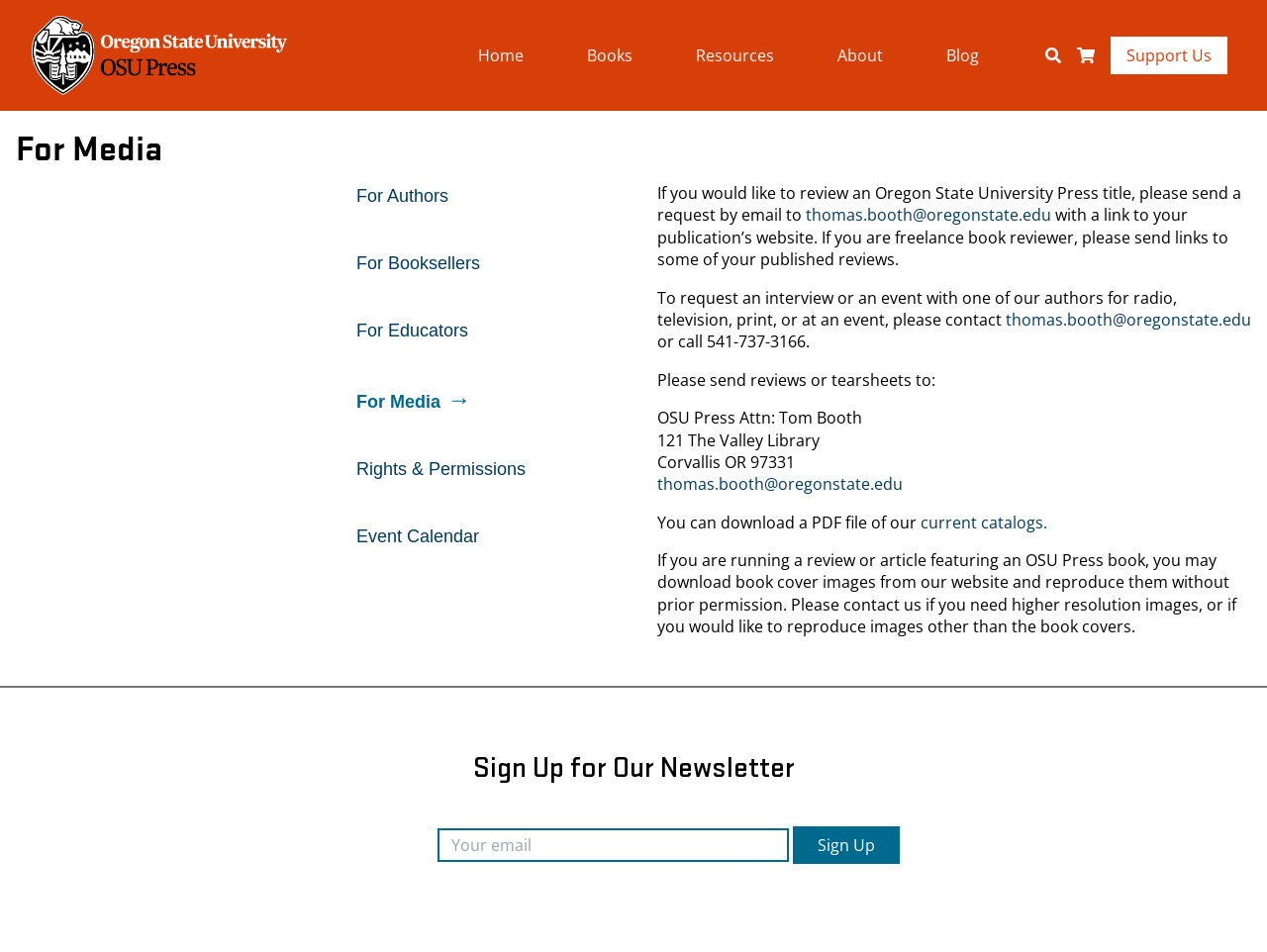Locate the bounding box coordinates of the element's region that should be clicked to carry out the following instruction: "Enter email address in the 'Your Email' field". The coordinates need to be four float numbers between 0 and 1, i.e., [left, top, right, bottom].

[0.345, 0.87, 0.623, 0.905]